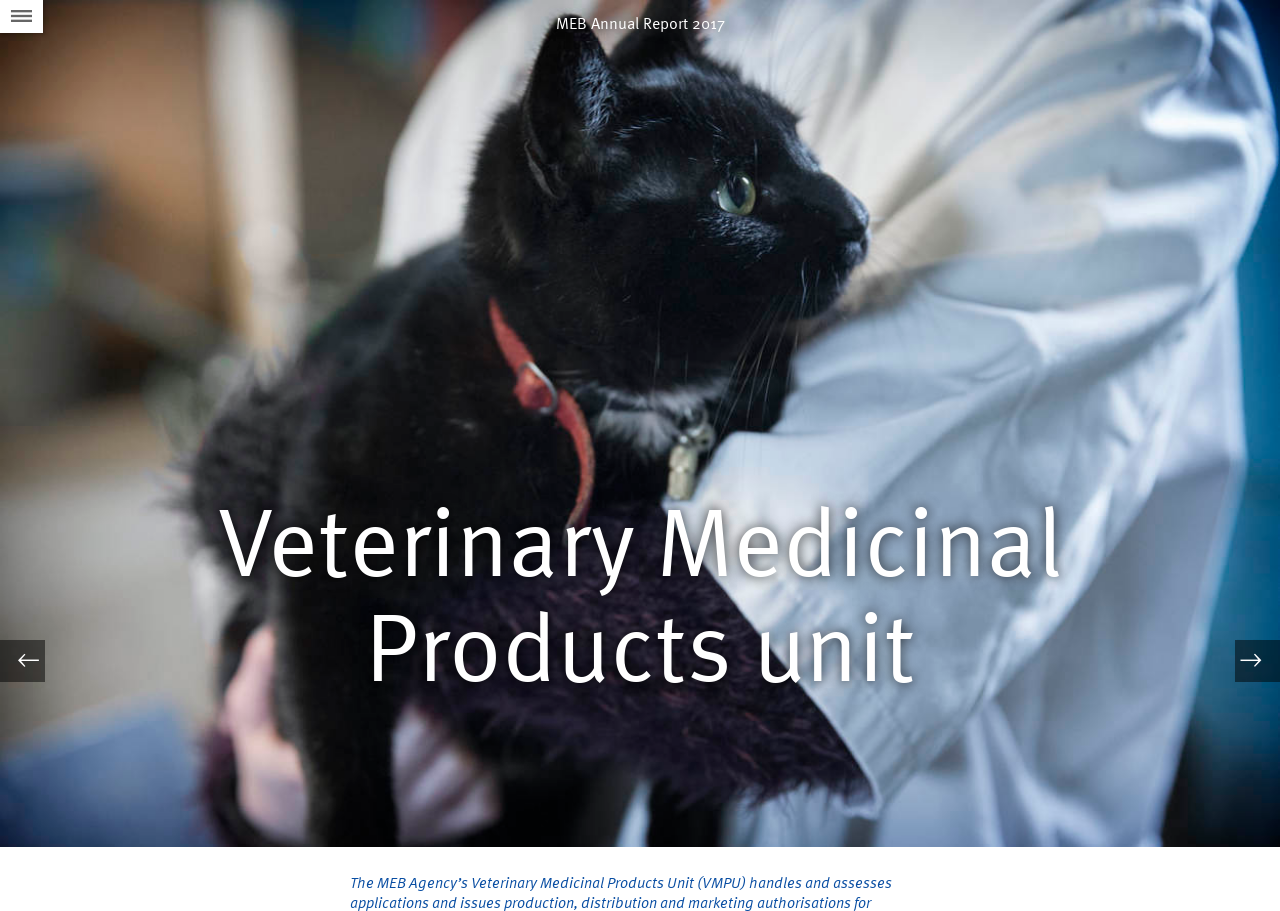What is the shape of the icon?
From the screenshot, provide a brief answer in one word or phrase.

Unknown